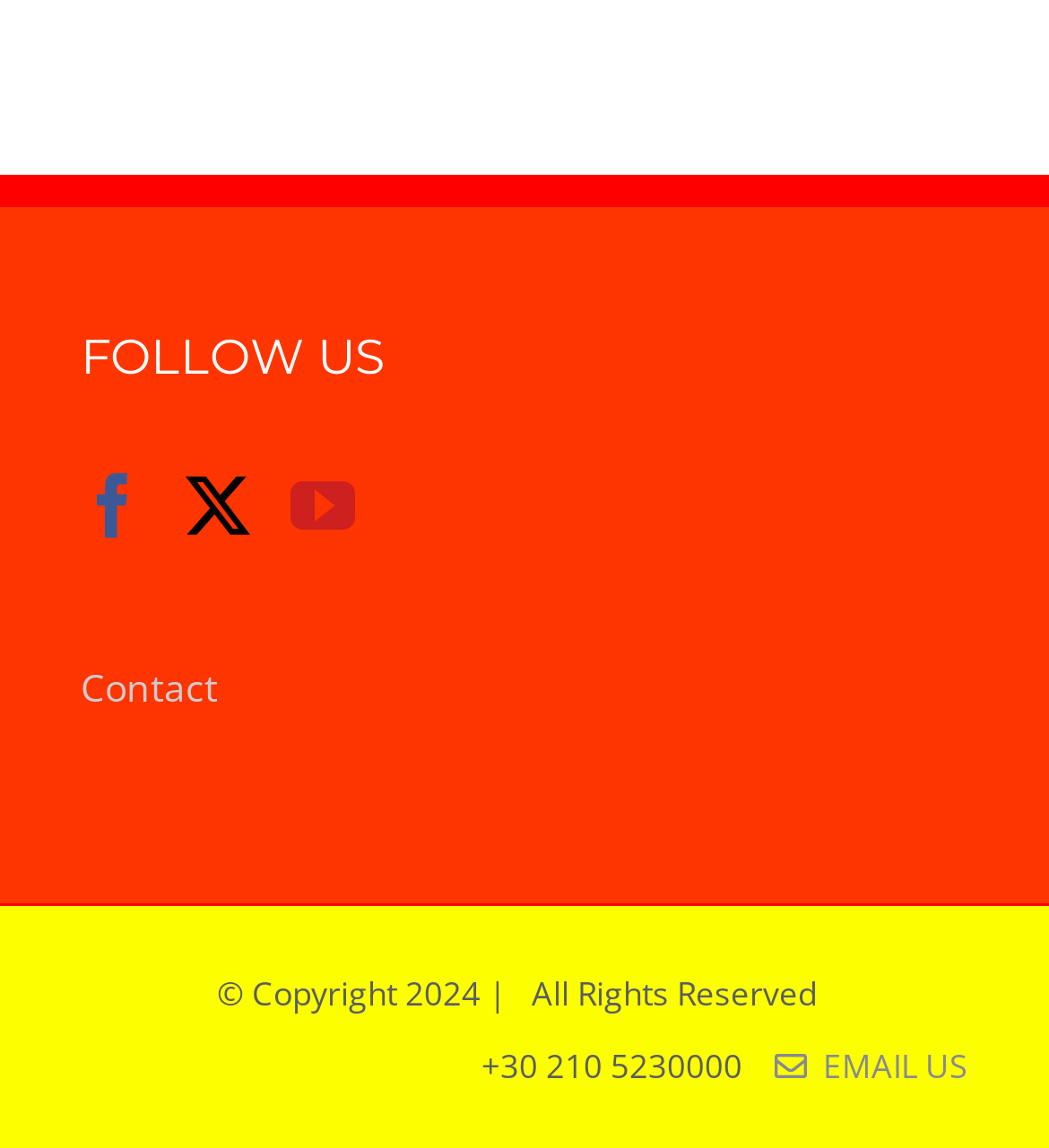What is the phone number provided?
Analyze the screenshot and provide a detailed answer to the question.

I looked at the contact information at the bottom of the webpage and found that the phone number provided is +30 210 5230000.